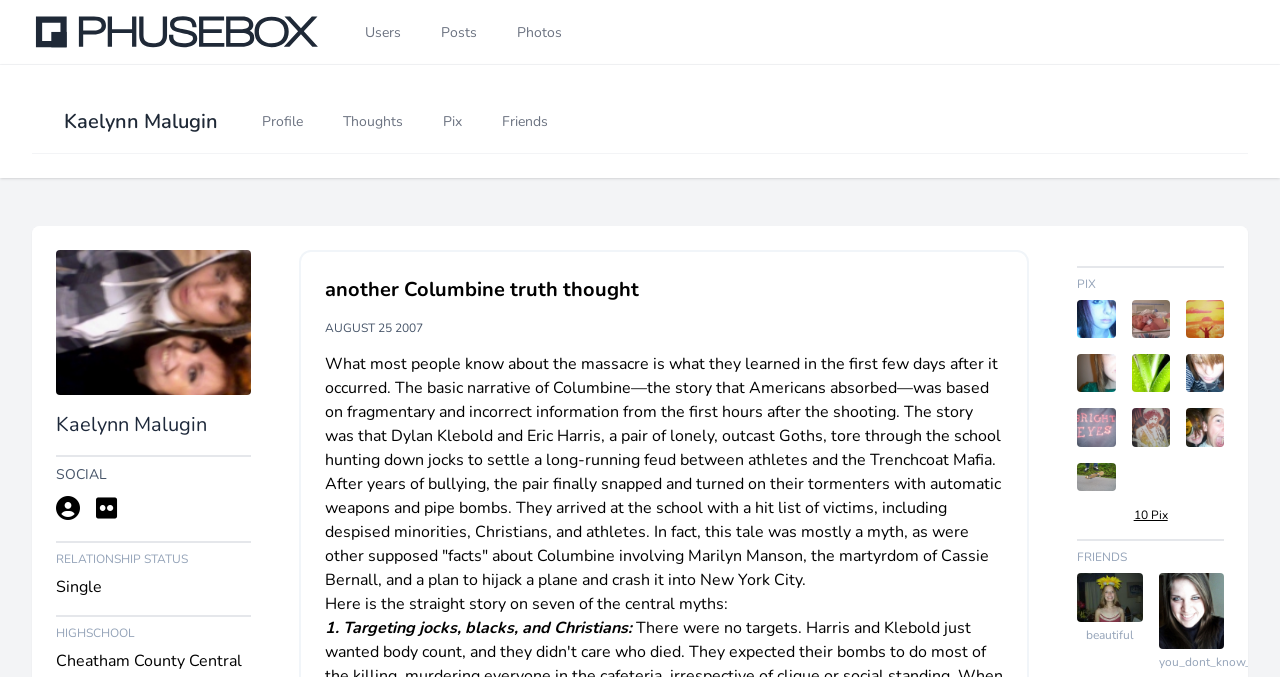Pinpoint the bounding box coordinates of the element that must be clicked to accomplish the following instruction: "View information about the company". The coordinates should be in the format of four float numbers between 0 and 1, i.e., [left, top, right, bottom].

None